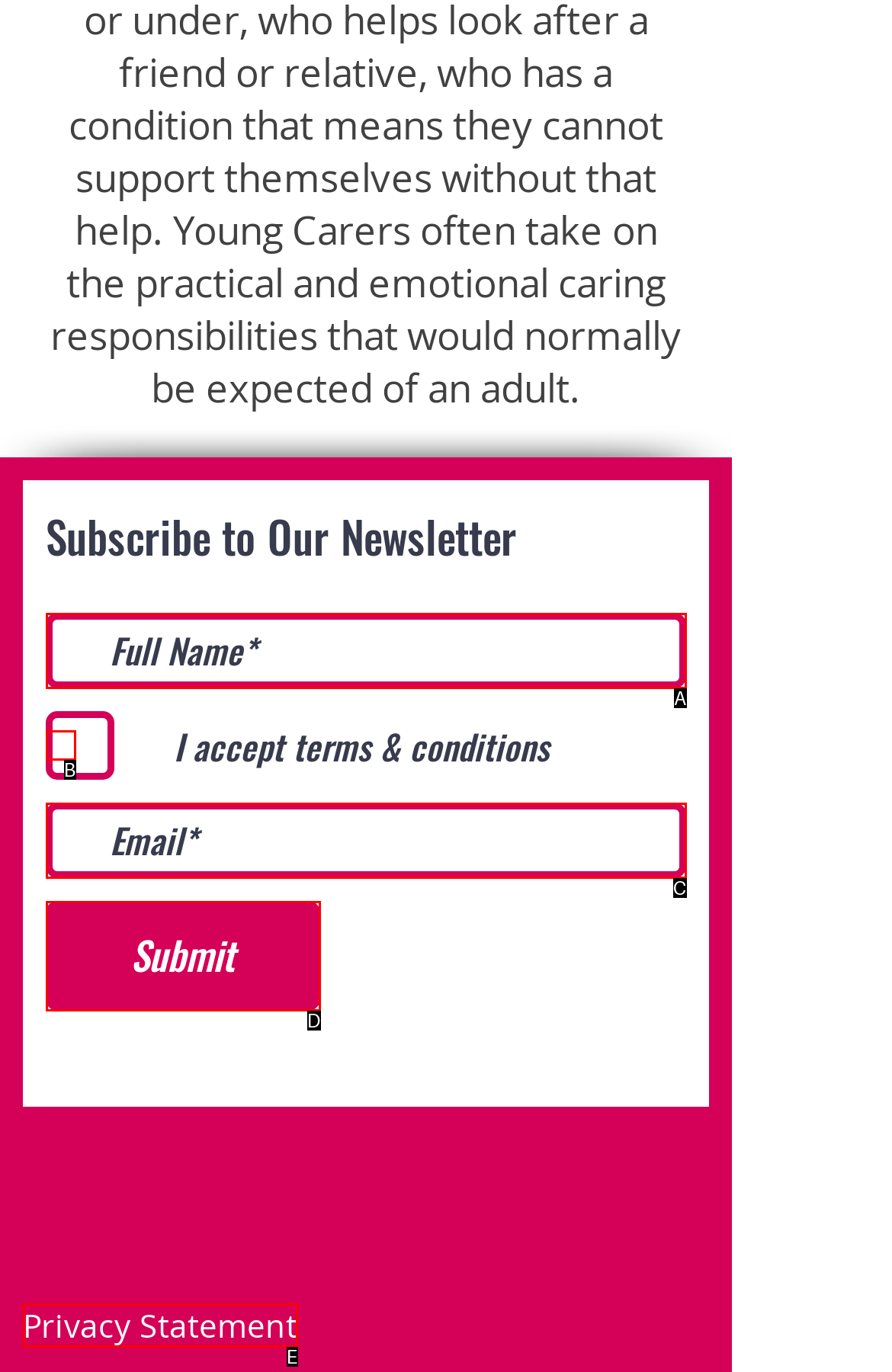Tell me which one HTML element best matches the description: Privacy Statement Answer with the option's letter from the given choices directly.

E